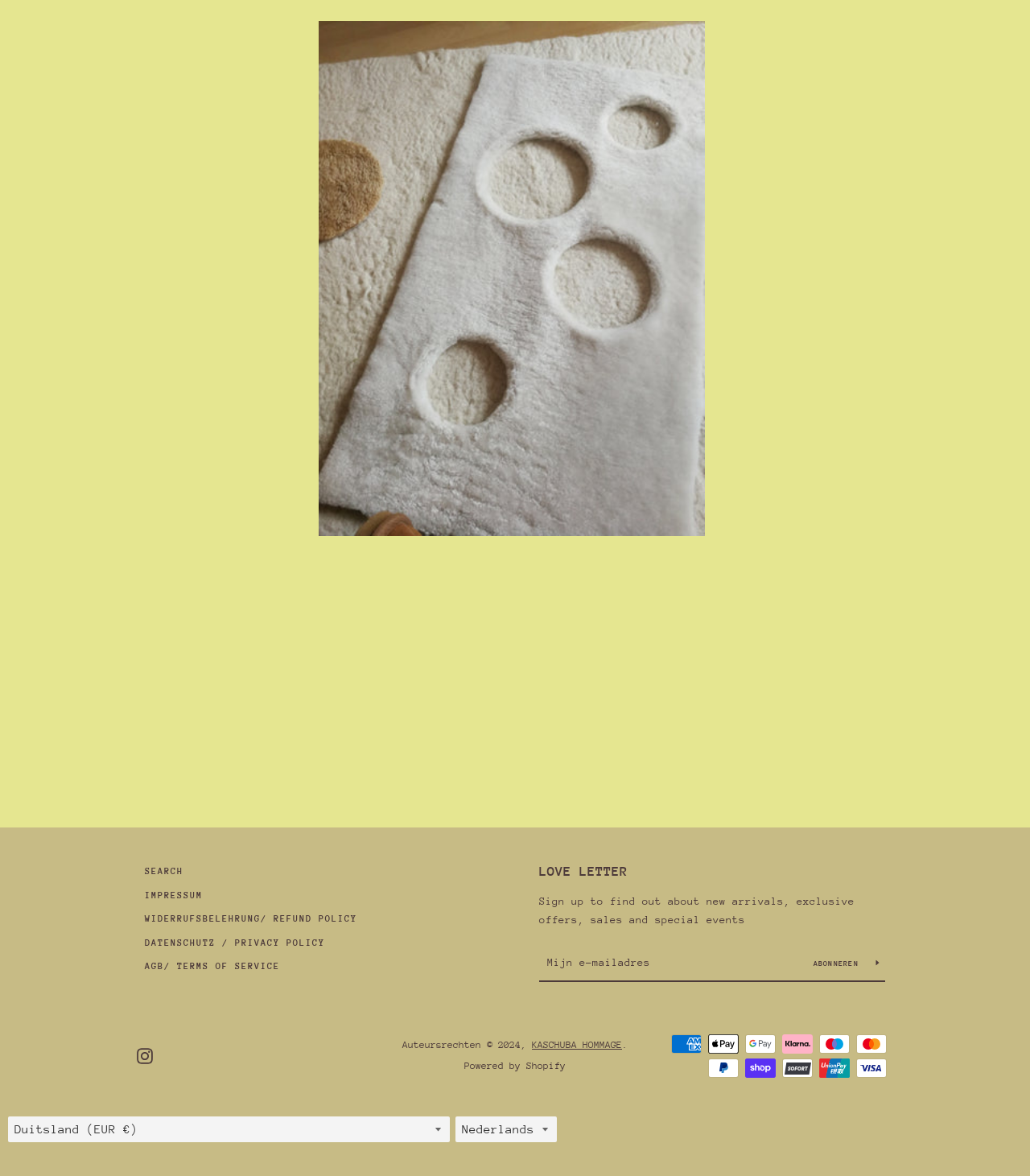What is the name of the newsletter?
Answer the question with as much detail as possible.

The name of the newsletter can be found in the static text element with the text 'LOVE LETTER' located at coordinates [0.523, 0.734, 0.609, 0.747].